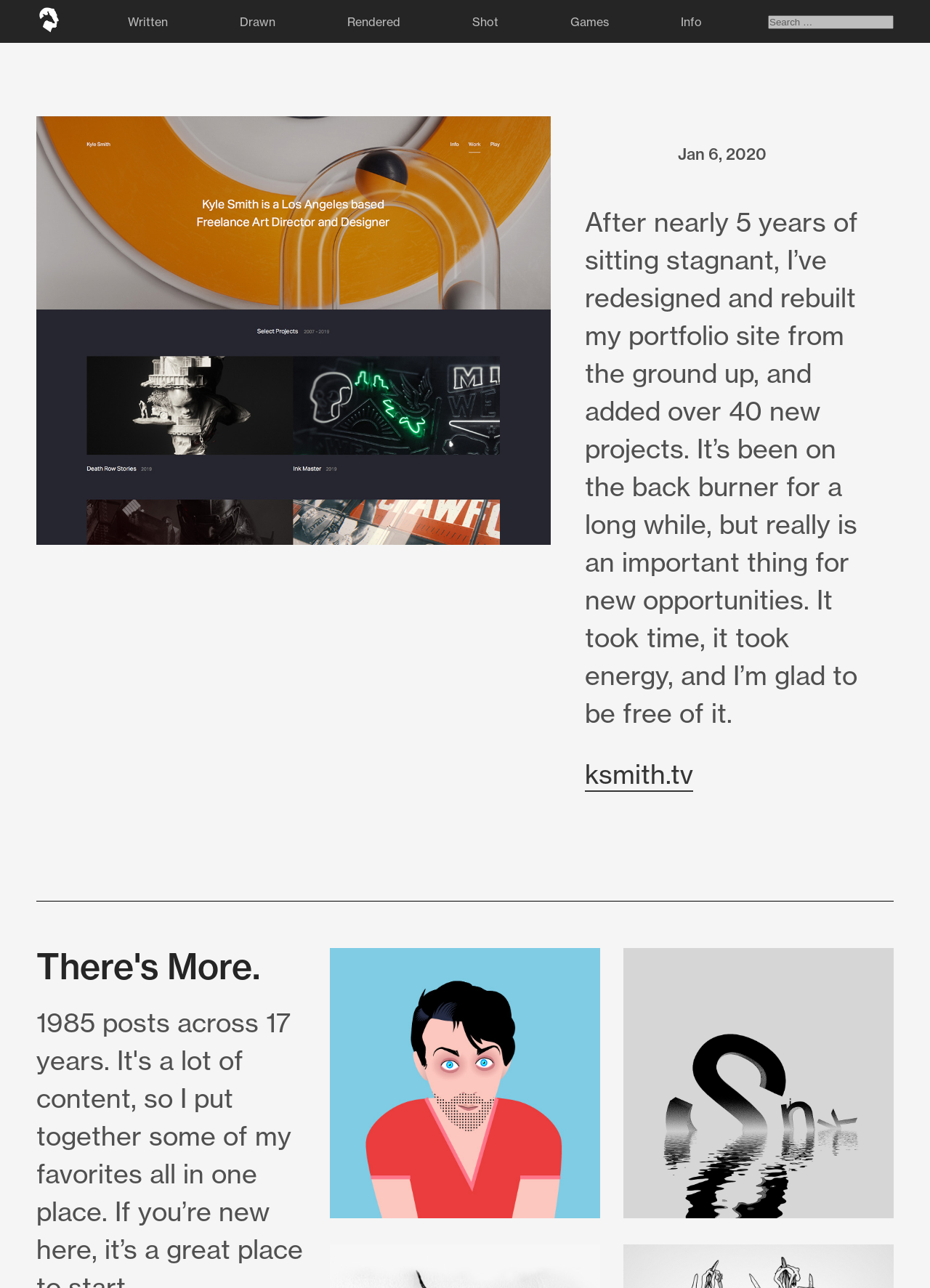Explain the contents of the webpage comprehensively.

The webpage is a personal portfolio site for Kyle Smith, titled "Six Foot Giraffe". At the top left, there is a small image accompanied by a link. Below this, there is a navigation menu consisting of six links: "Written", "Drawn", "Rendered", "Shot", "Games", and "Info", which are evenly spaced and aligned horizontally.

On the right side of the page, there is a search bar with a search box. Below the navigation menu, there is a large section of text that spans most of the page's width, describing the redesign and rebuilding of the portfolio site. This text is accompanied by a link to "ksmith.tv" at the bottom.

There are also several date-related links scattered throughout the page. One is located at the top right, reading "Jan 6, 2020". Another is at the bottom left, reading "05/02/2012", and a third is at the bottom right, reading "2022-33". Additionally, there is a large link that spans most of the page's width, located below the navigation menu and above the main text section.